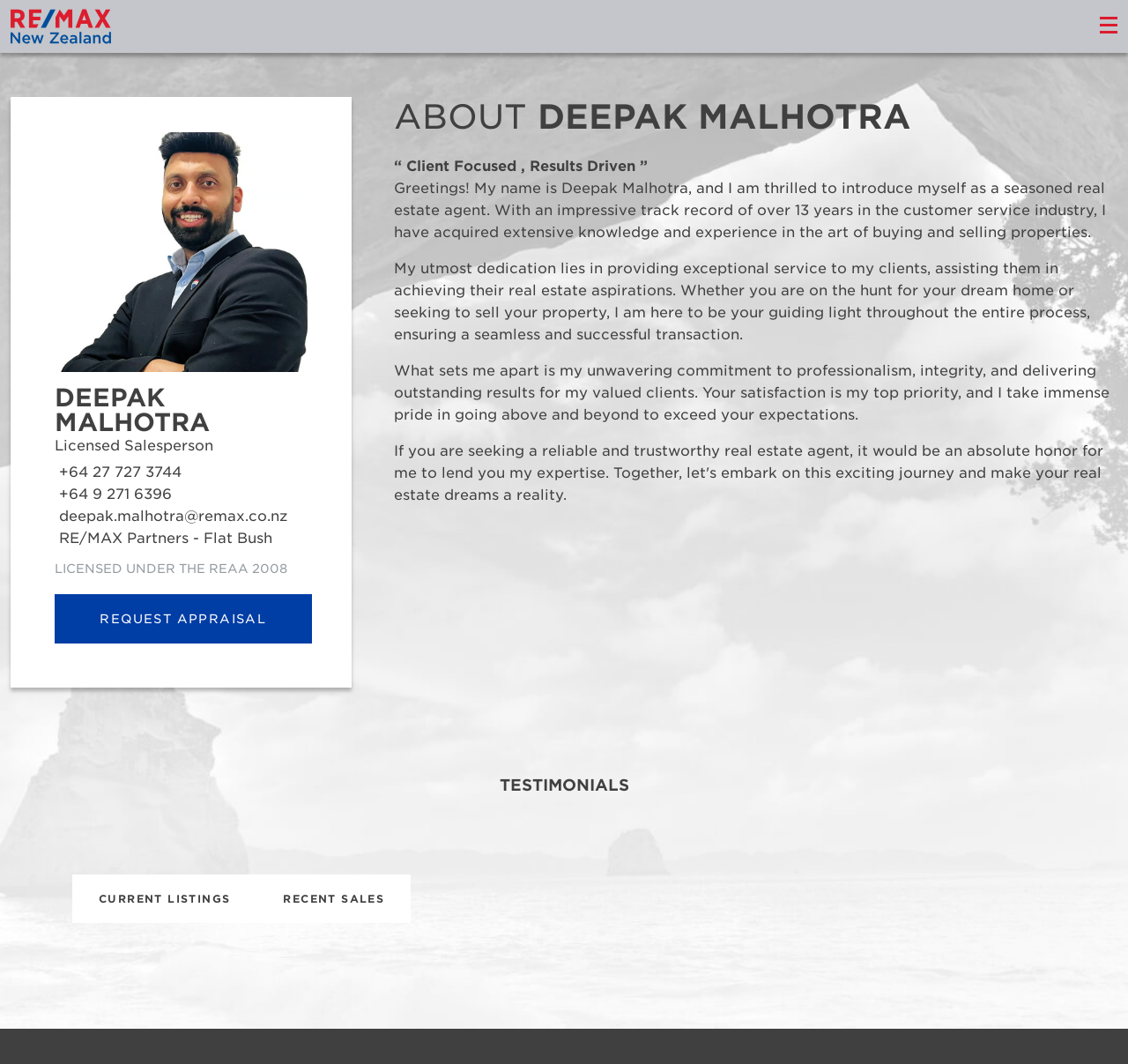Find the bounding box of the UI element described as follows: "+64 9 271 6396".

[0.048, 0.454, 0.272, 0.475]